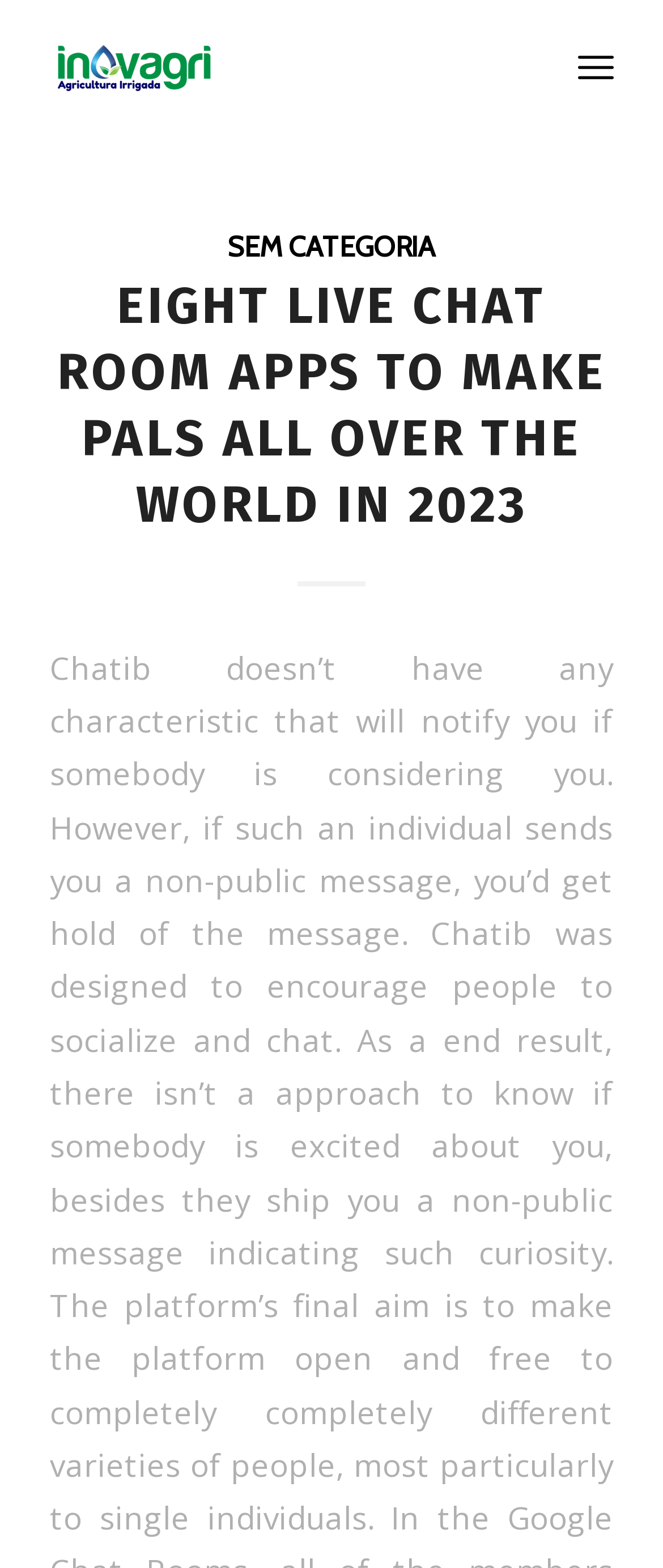Provide the bounding box for the UI element matching this description: "Menu".

[0.871, 0.017, 0.925, 0.069]